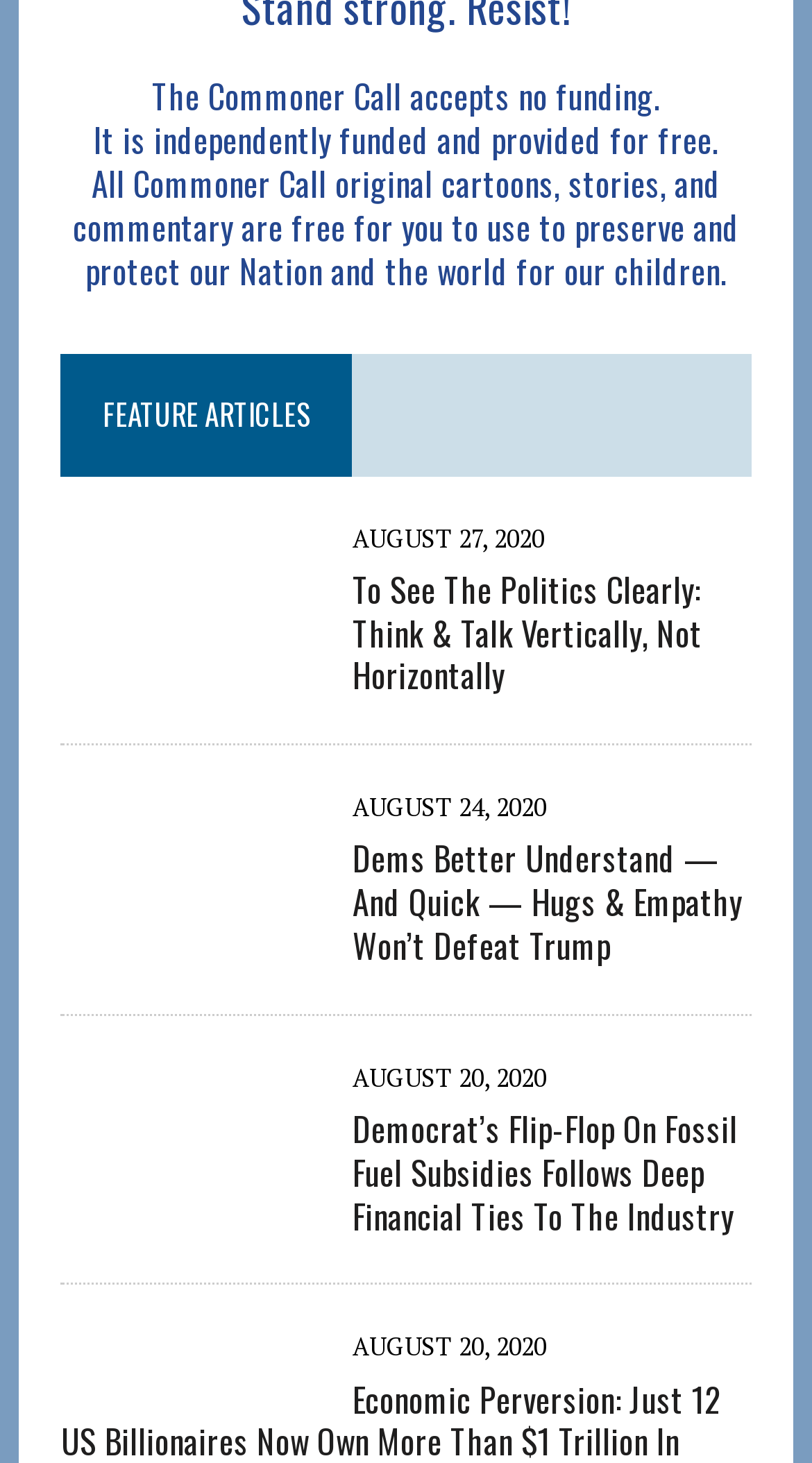Can you show the bounding box coordinates of the region to click on to complete the task described in the instruction: "View the article 'Dems Better Understand — And Quick — Hugs & Empathy Won’t Defeat Trump'"?

[0.075, 0.599, 0.383, 0.63]